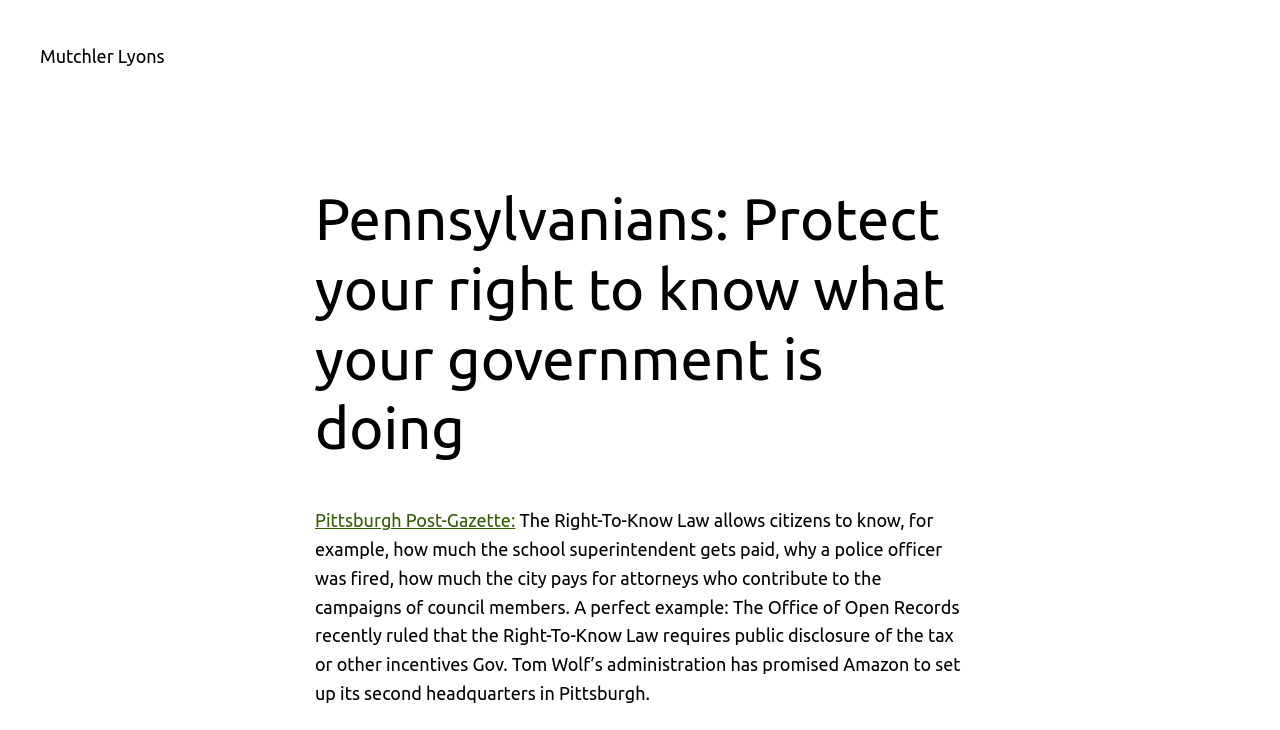Extract the main headline from the webpage and generate its text.

Pennsylvanians: Protect your right to know what your government is doing